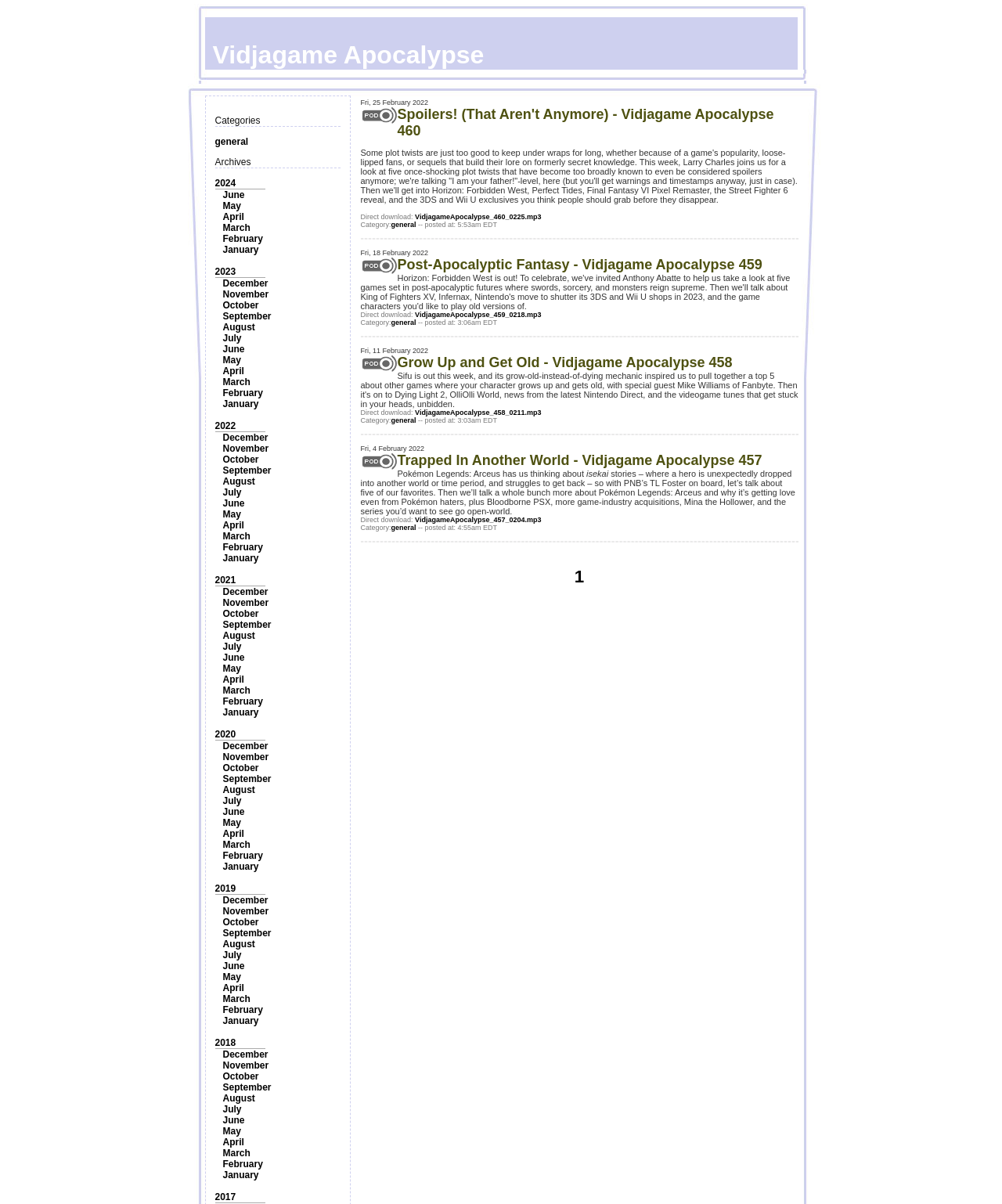Generate a thorough caption that explains the contents of the webpage.

The webpage is titled "Vidjagame Apocalypse" and features a prominent image at the top, taking up about 64% of the width and 6% of the height of the page. Below the image, there are two sections: "Categories" and "Archives". 

The "Categories" section is located on the left side of the page, with a single link labeled "general". 

The "Archives" section is situated to the right of the "Categories" section and contains a list of links organized by year, from 2024 to 2018. Each year has a corresponding link, followed by a list of month links, from January to December. The links are arranged in a vertical column, with the most recent year and month at the top.